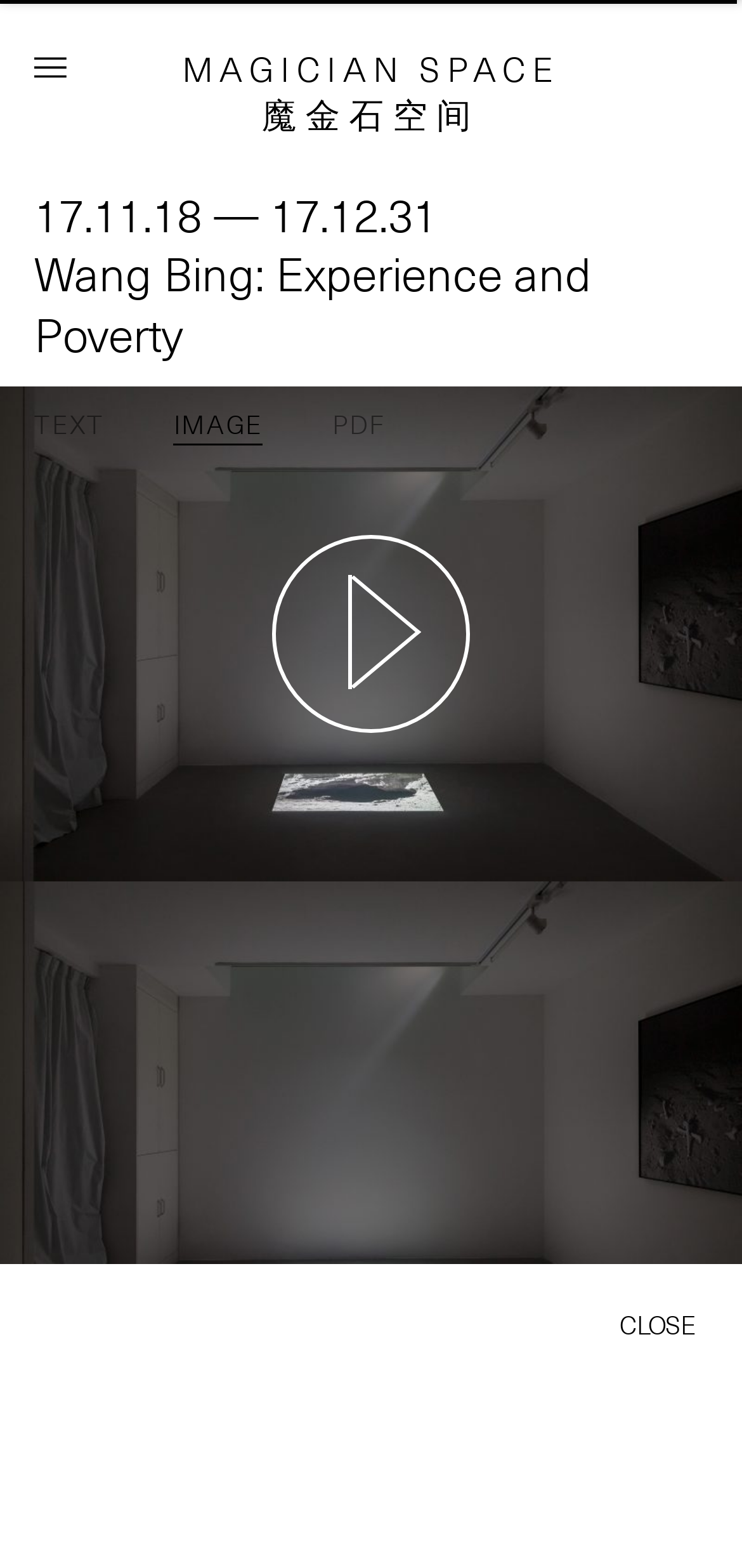From the webpage screenshot, identify the region described by 魔金石空间. Provide the bounding box coordinates as (top-left x, top-left y, bottom-right x, bottom-right y), with each value being a floating point number between 0 and 1.

[0.353, 0.056, 0.647, 0.088]